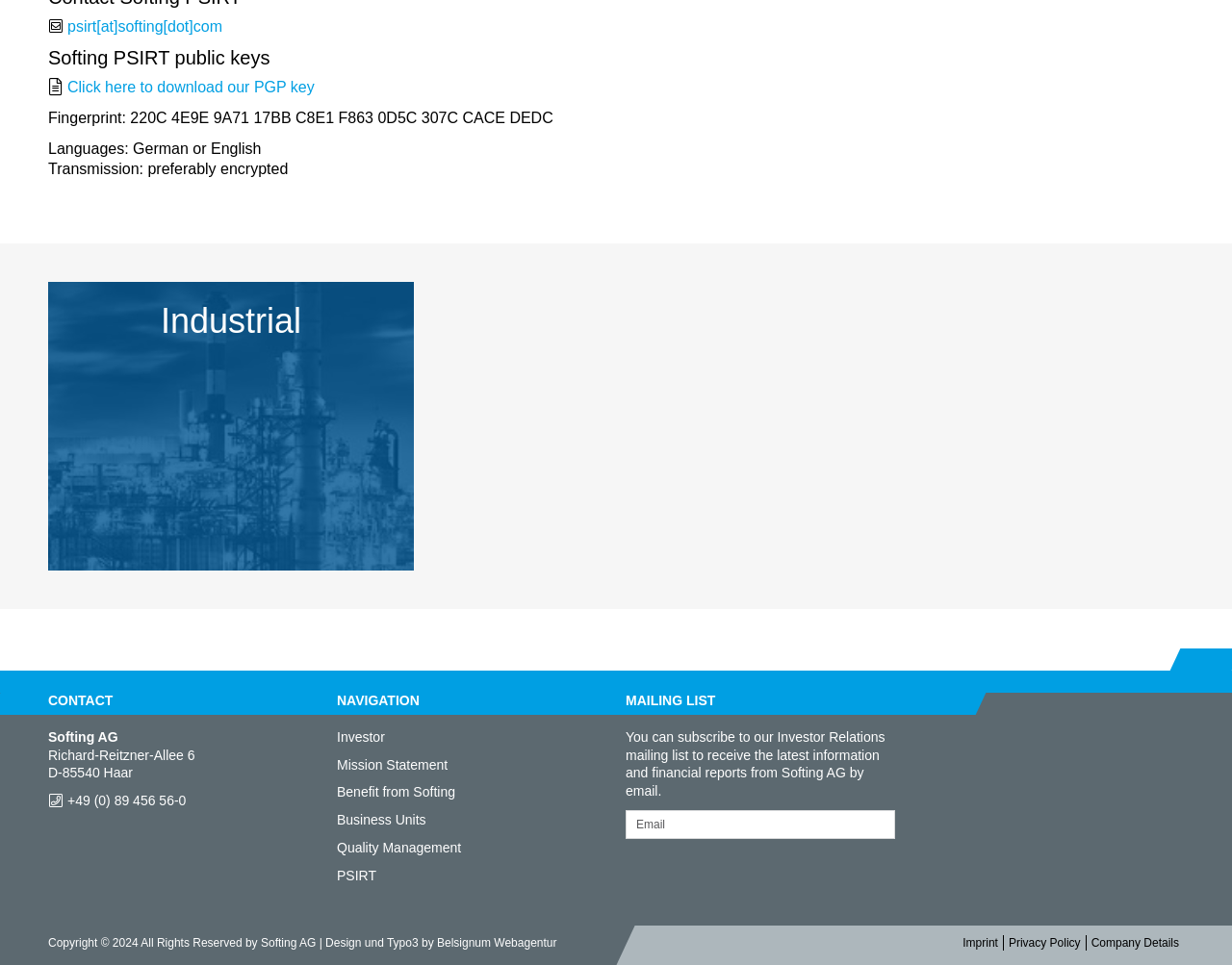Please predict the bounding box coordinates (top-left x, top-left y, bottom-right x, bottom-right y) for the UI element in the screenshot that fits the description: Cub scout FAQ

None